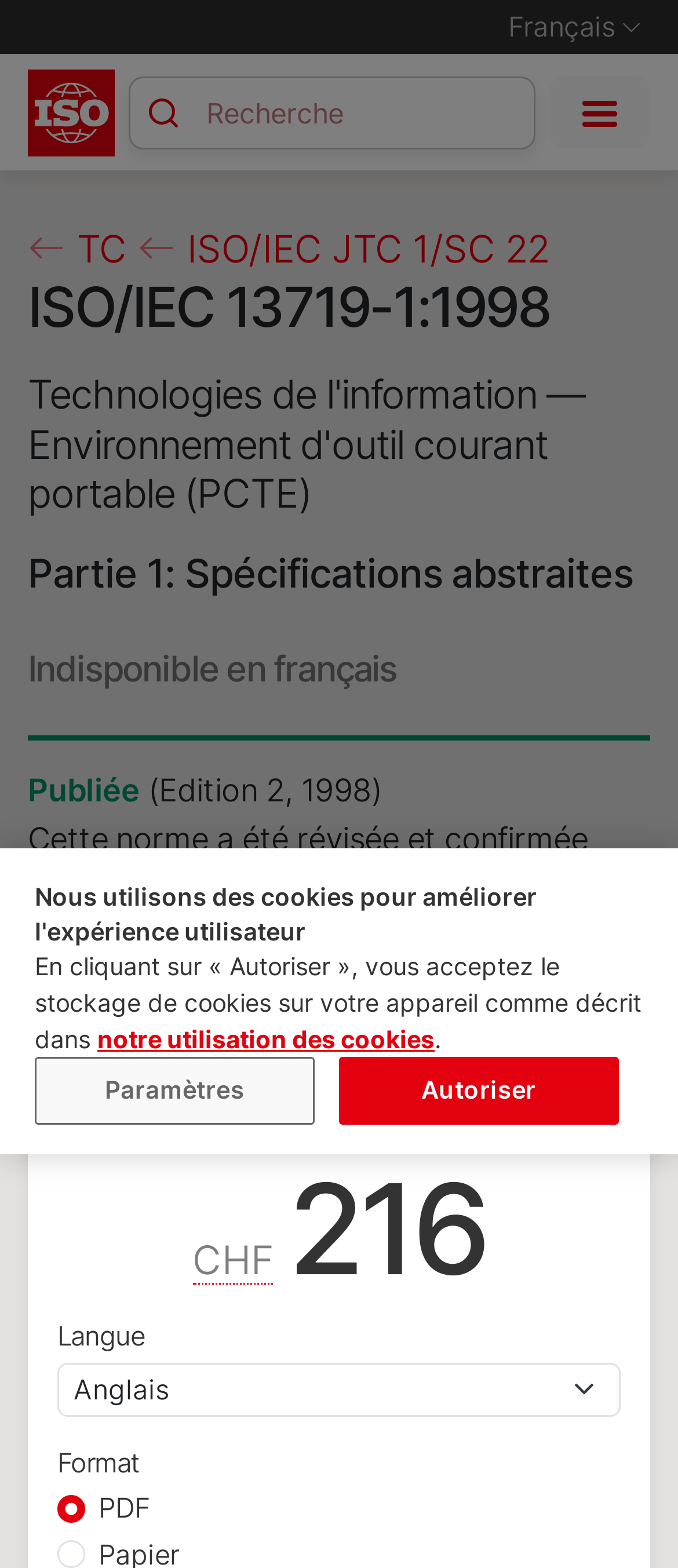Please find the main title text of this webpage.

ISO/IEC 13719-1:1998
Technologies de l'information — Environnement d'outil courant portable (PCTE)
Partie 1: Spécifications abstraites